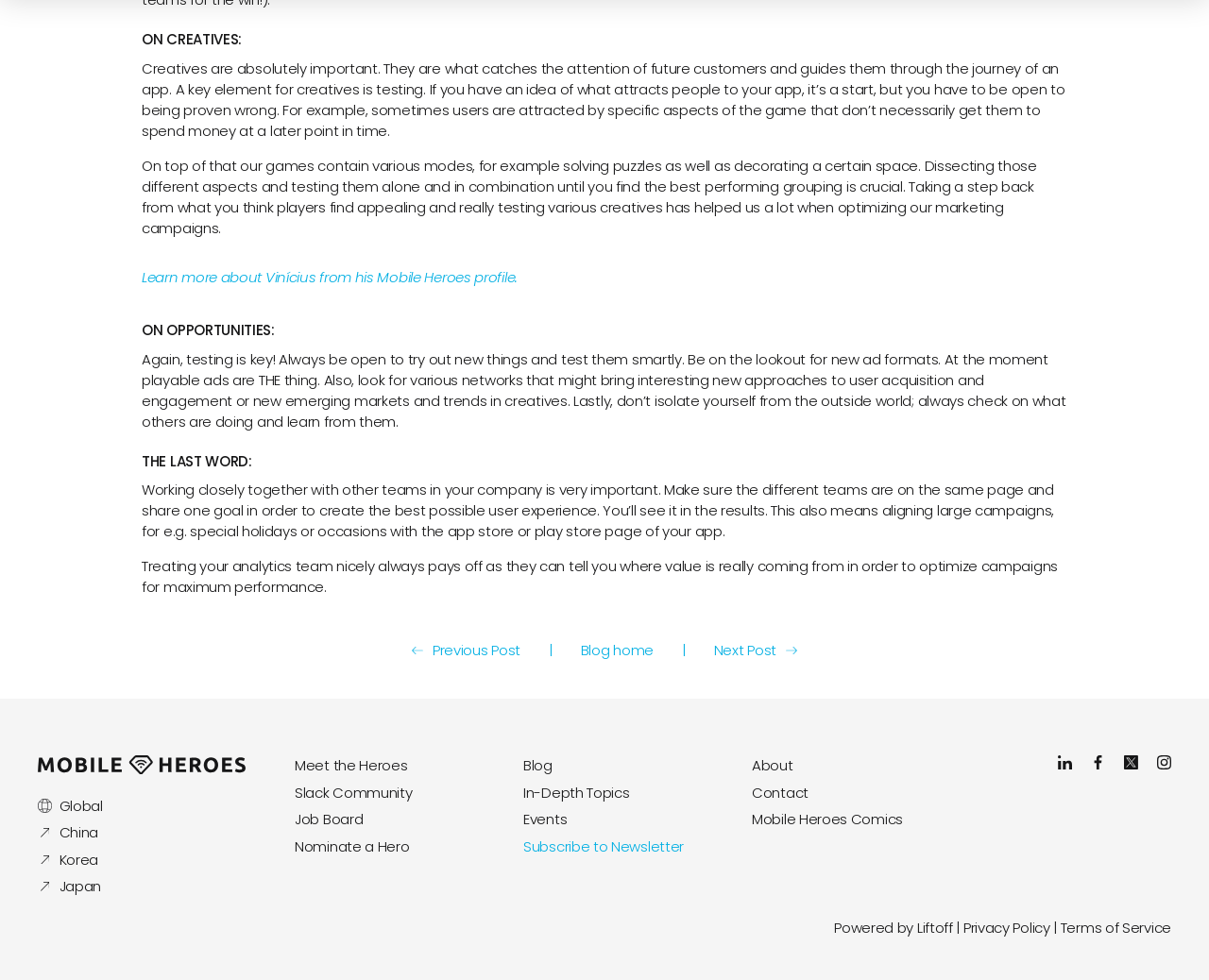What is the theme of the images in the footer section?
Provide a detailed answer to the question, using the image to inform your response.

The images in the footer section appear to be flags, with each link having a corresponding flag icon. This suggests that the links are related to different regions or countries, and the flags are used to visually represent these regions.